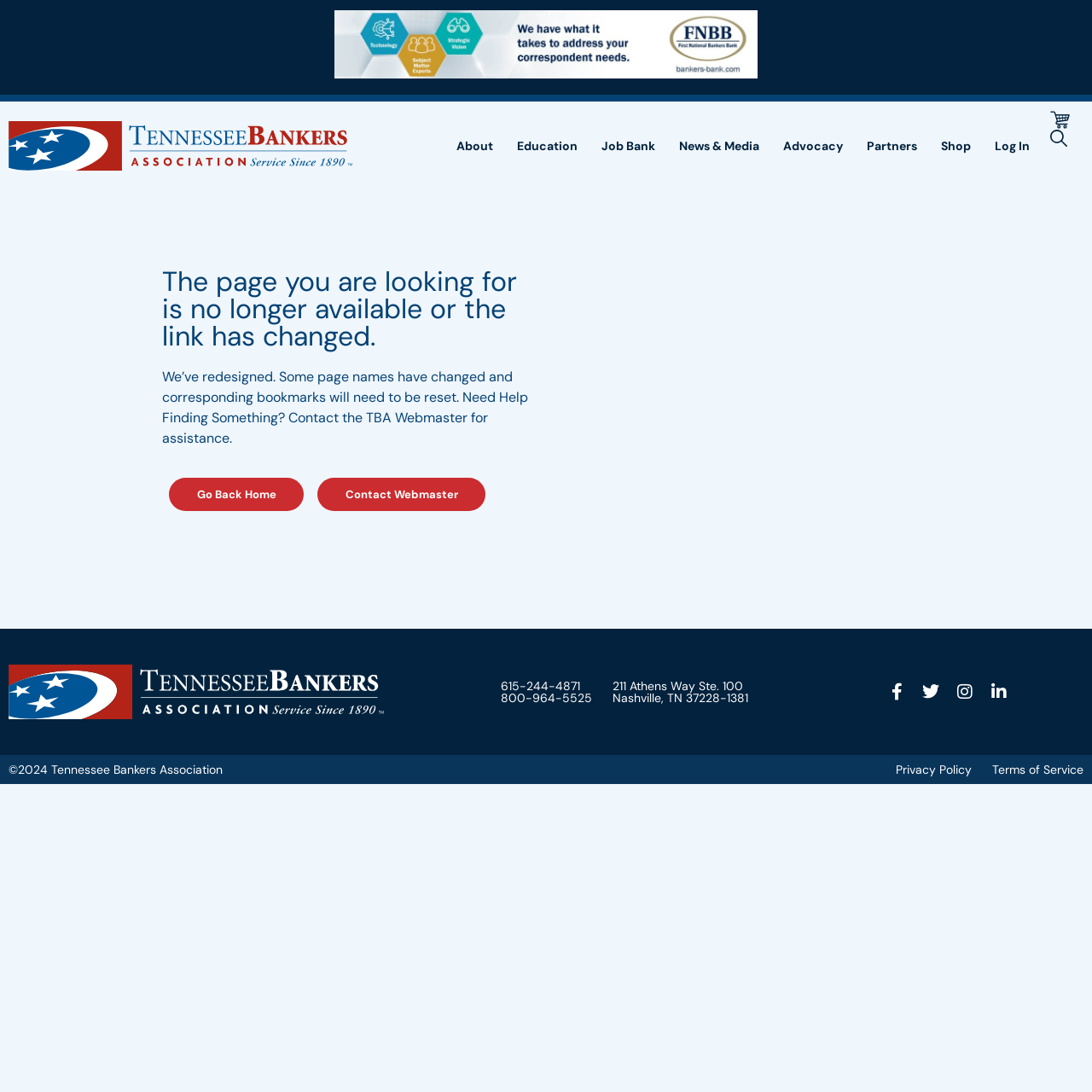Extract the bounding box coordinates for the HTML element that matches this description: "Training and Event Center". The coordinates should be four float numbers between 0 and 1, i.e., [left, top, right, bottom].

[0.641, 0.218, 0.802, 0.244]